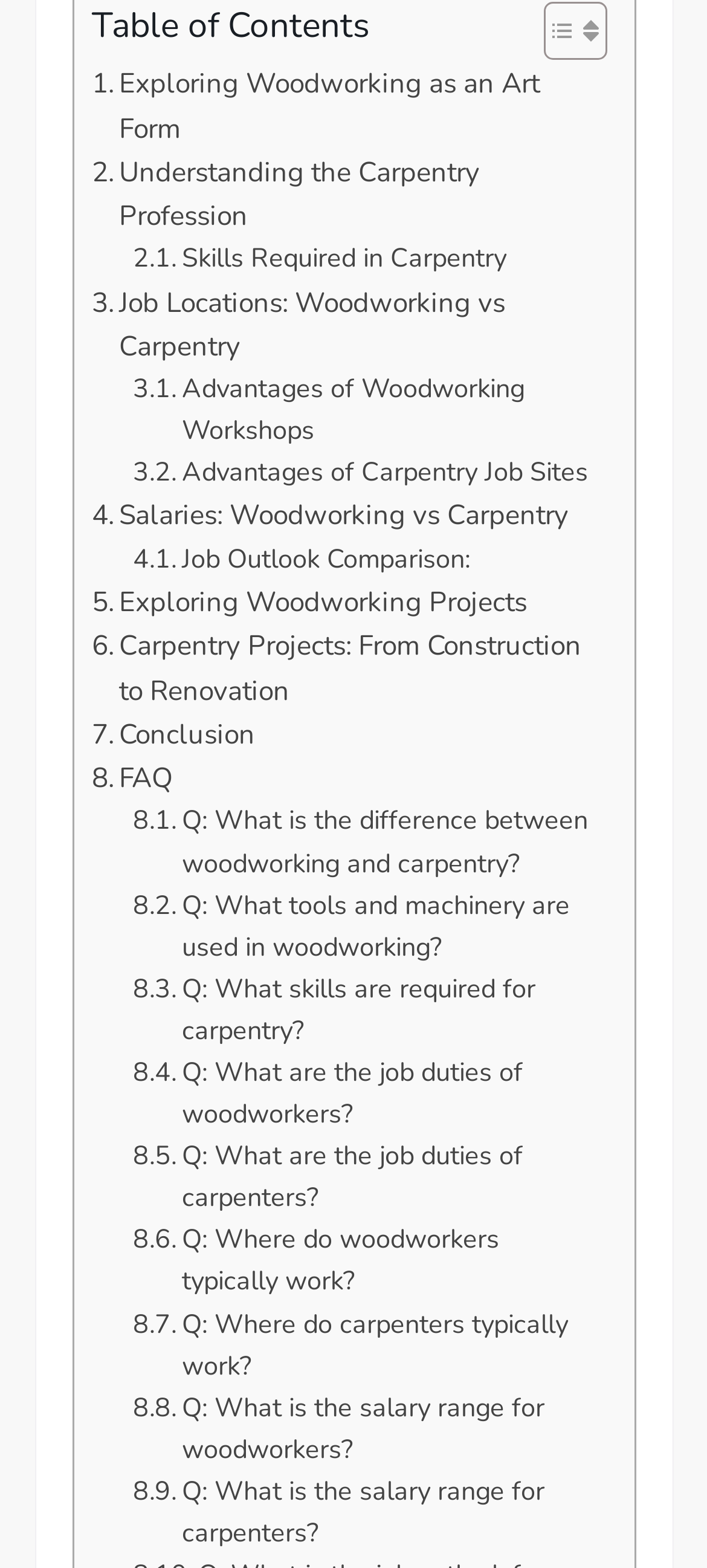Give a concise answer using only one word or phrase for this question:
How many links are there in the table of contents?

15